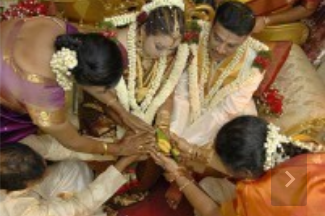What is the atmosphere of the wedding ceremony?
Your answer should be a single word or phrase derived from the screenshot.

joyous